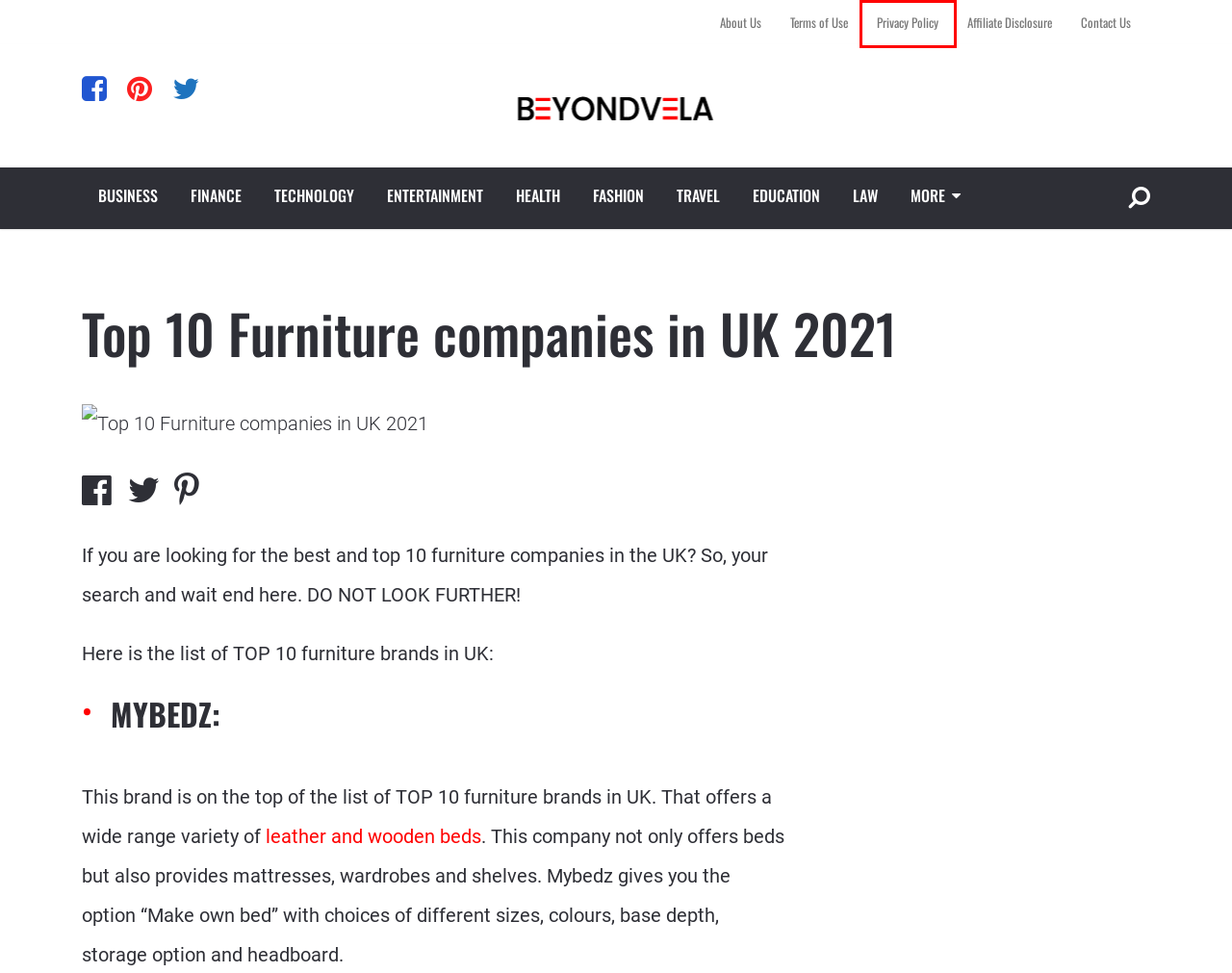A screenshot of a webpage is given, featuring a red bounding box around a UI element. Please choose the webpage description that best aligns with the new webpage after clicking the element in the bounding box. These are the descriptions:
A. Privacy Policy
B. About Us
C. Contact Us
D. Education Archives - Beyondvela
E. Travel Archives - Beyondvela
F. Terms of Use
G. Law Archives - Beyondvela
H. Technology Archives - Beyondvela

A